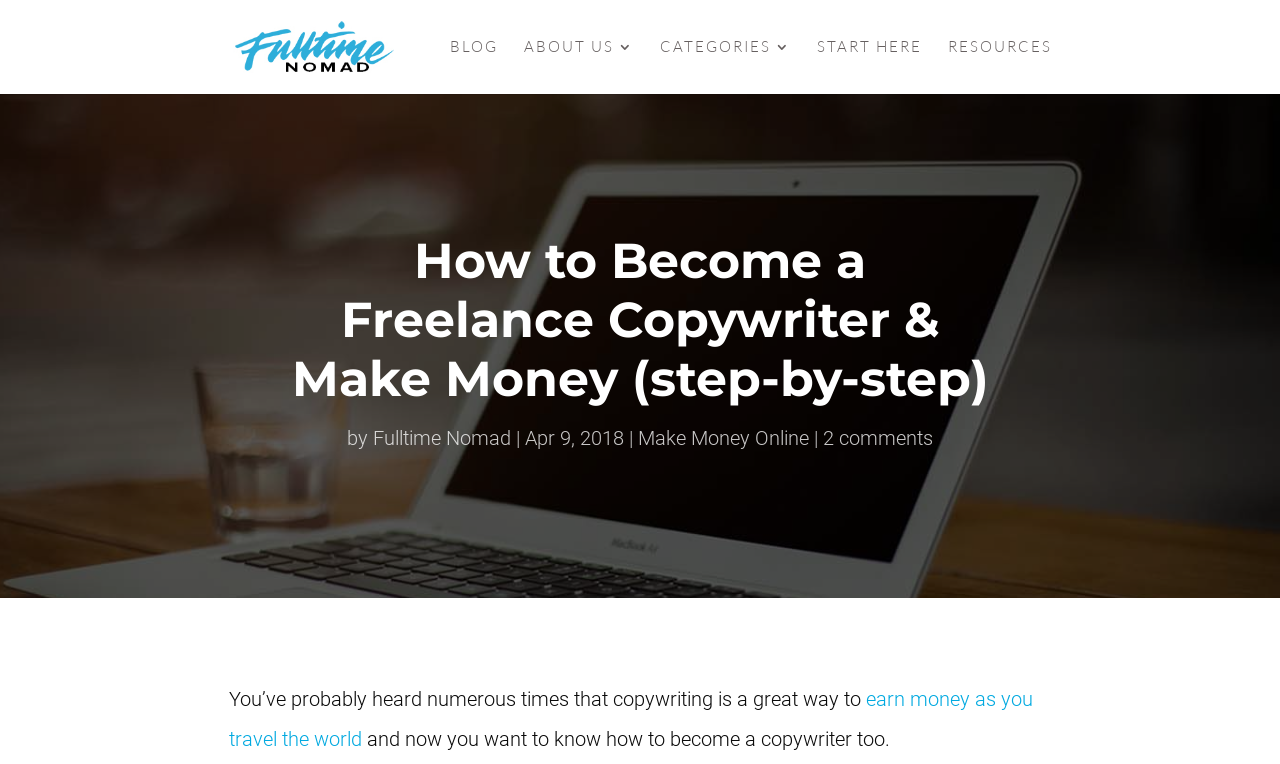Identify the bounding box coordinates of the part that should be clicked to carry out this instruction: "view comments".

[0.643, 0.558, 0.729, 0.59]